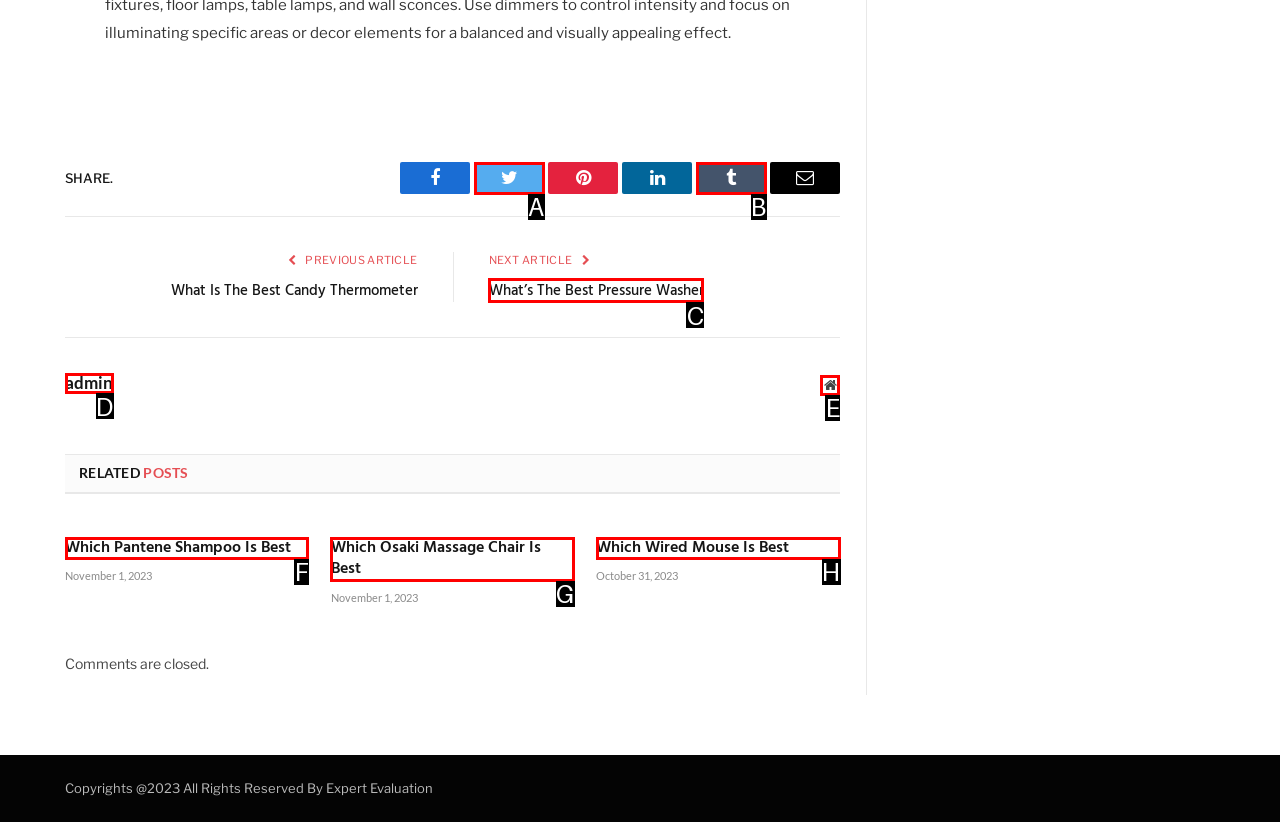Identify the letter of the correct UI element to fulfill the task: Visit website from the given options in the screenshot.

E